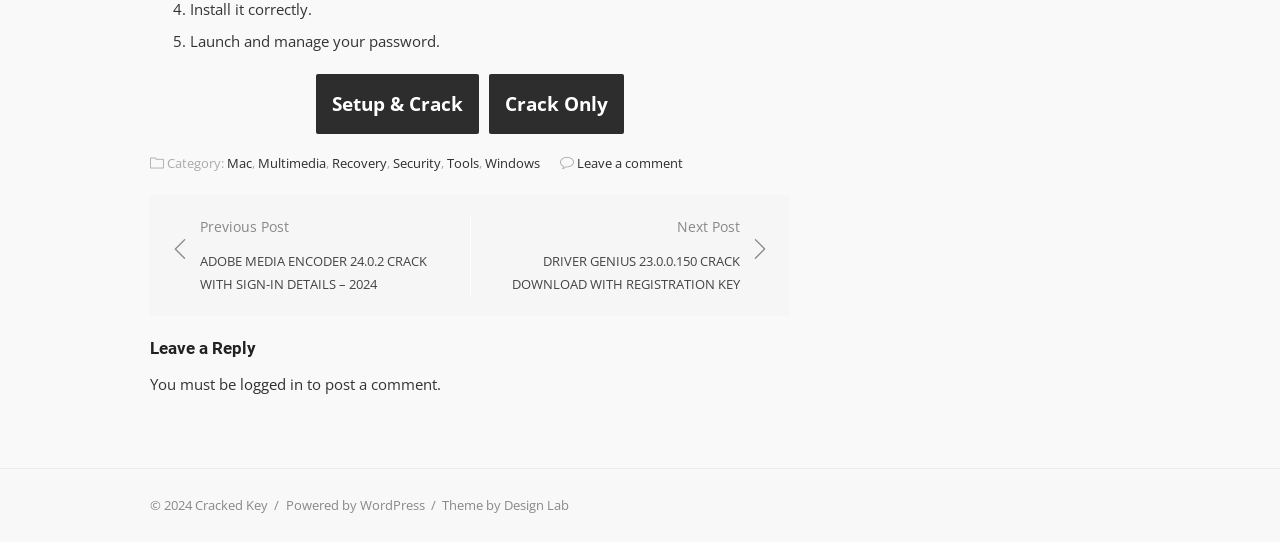Locate the bounding box coordinates of the clickable area to execute the instruction: "View previous post". Provide the coordinates as four float numbers between 0 and 1, represented as [left, top, right, bottom].

[0.133, 0.397, 0.352, 0.545]